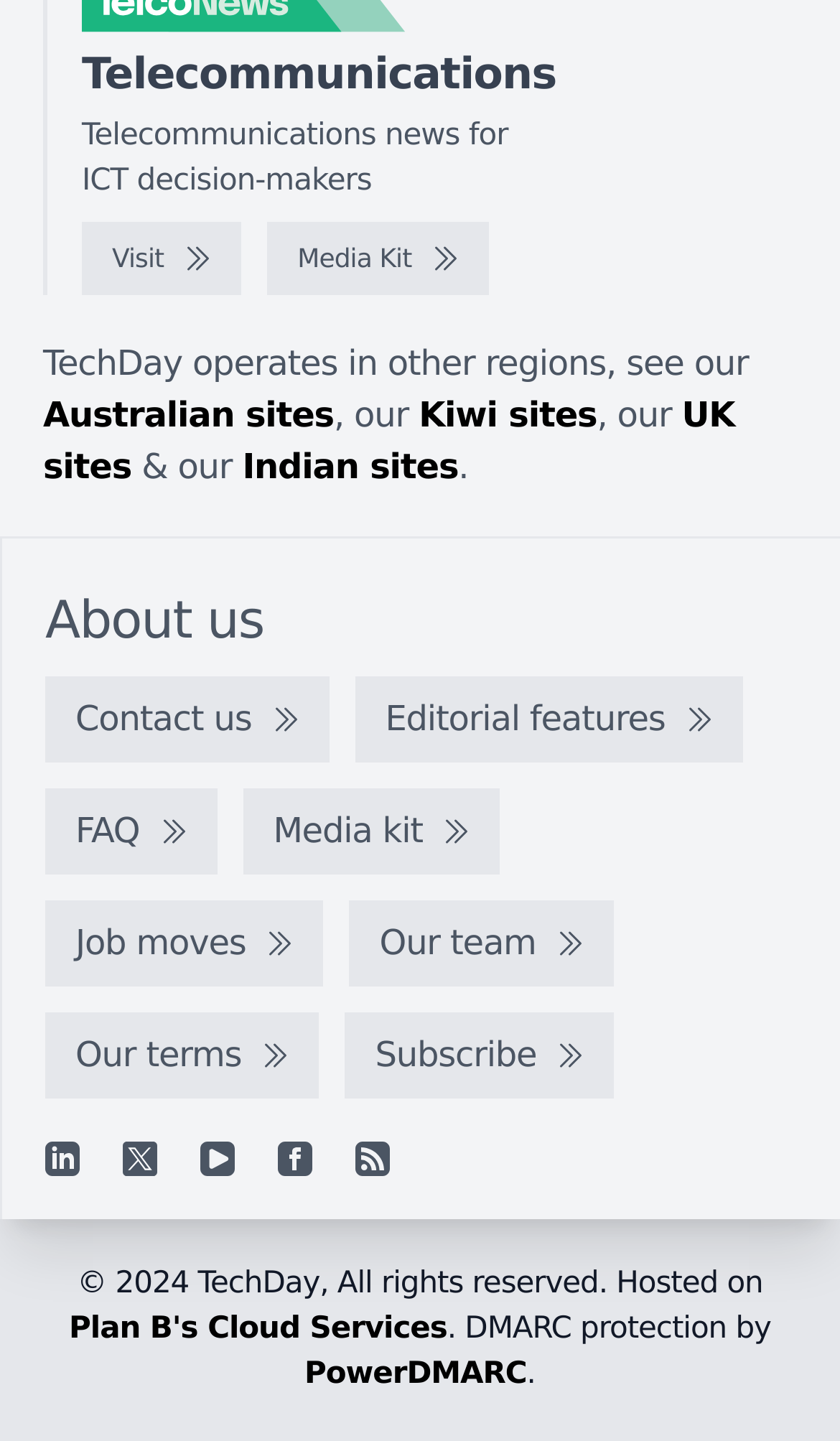How many regions does TechDay operate in?
Refer to the image and provide a detailed answer to the question.

TechDay operates in four regions, which are Australia, New Zealand, UK, and India, as indicated by the links 'Australian sites', 'Kiwi sites', 'UK sites', and 'Indian sites' on the webpage.